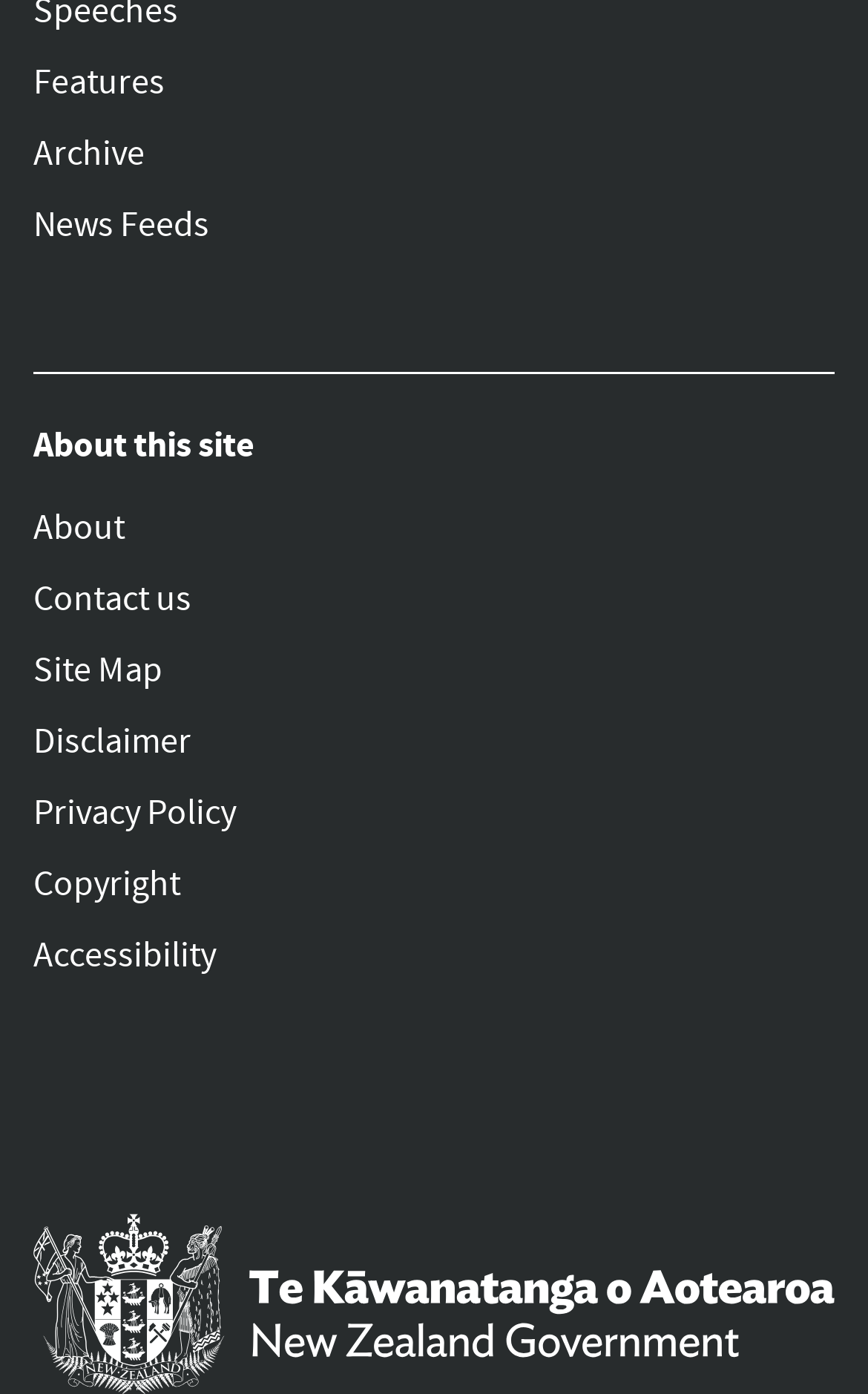Please predict the bounding box coordinates of the element's region where a click is necessary to complete the following instruction: "Go to Archive". The coordinates should be represented by four float numbers between 0 and 1, i.e., [left, top, right, bottom].

[0.038, 0.085, 0.962, 0.136]